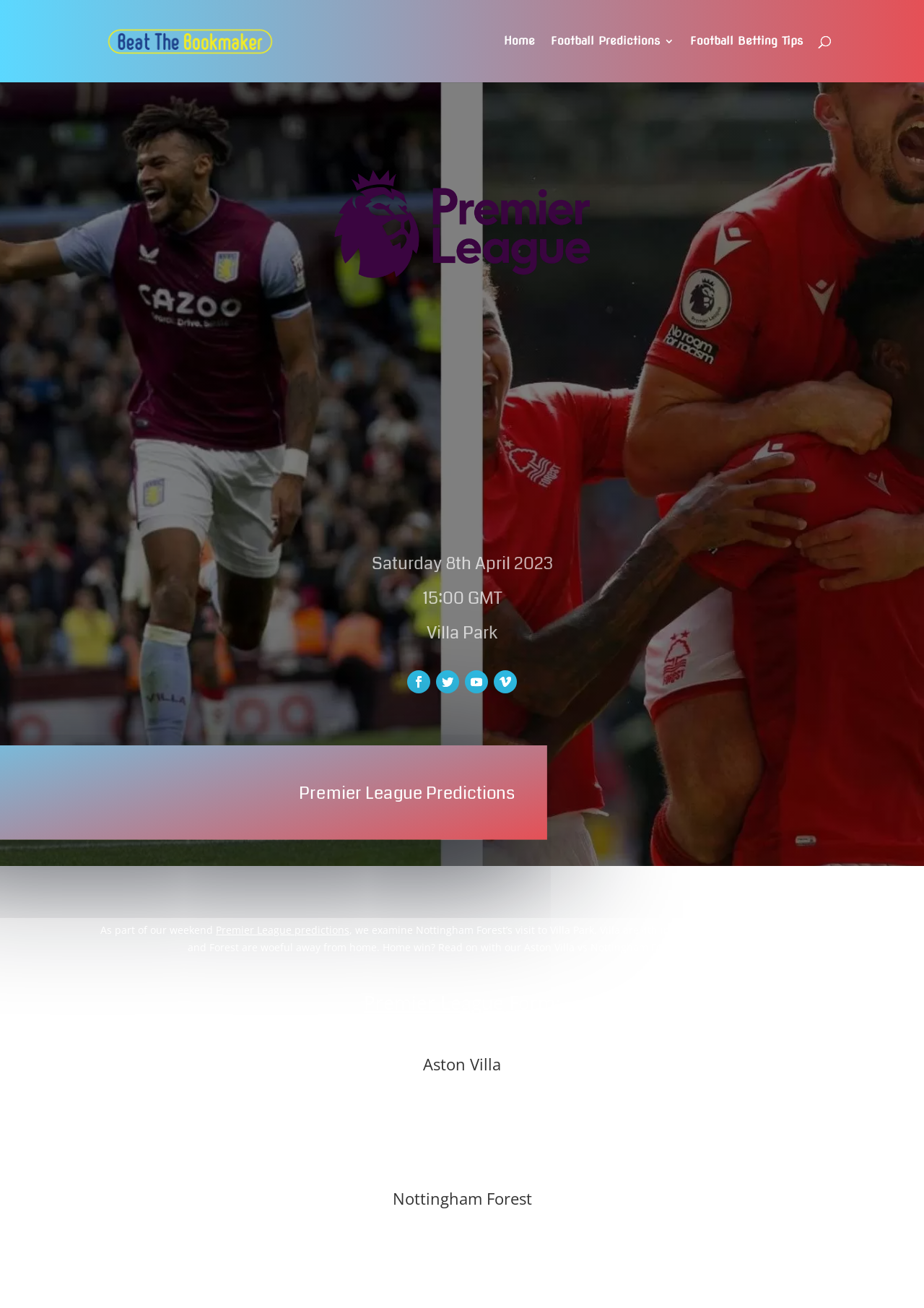What is the result of Aston Villa's match against Bournemouth?
Please provide a detailed and comprehensive answer to the question.

I found the answer by looking at the layout table element with the heading 'Bournemouth' and the static text element with the content '3-0 (H)' which is located below the heading 'Aston Villa'.